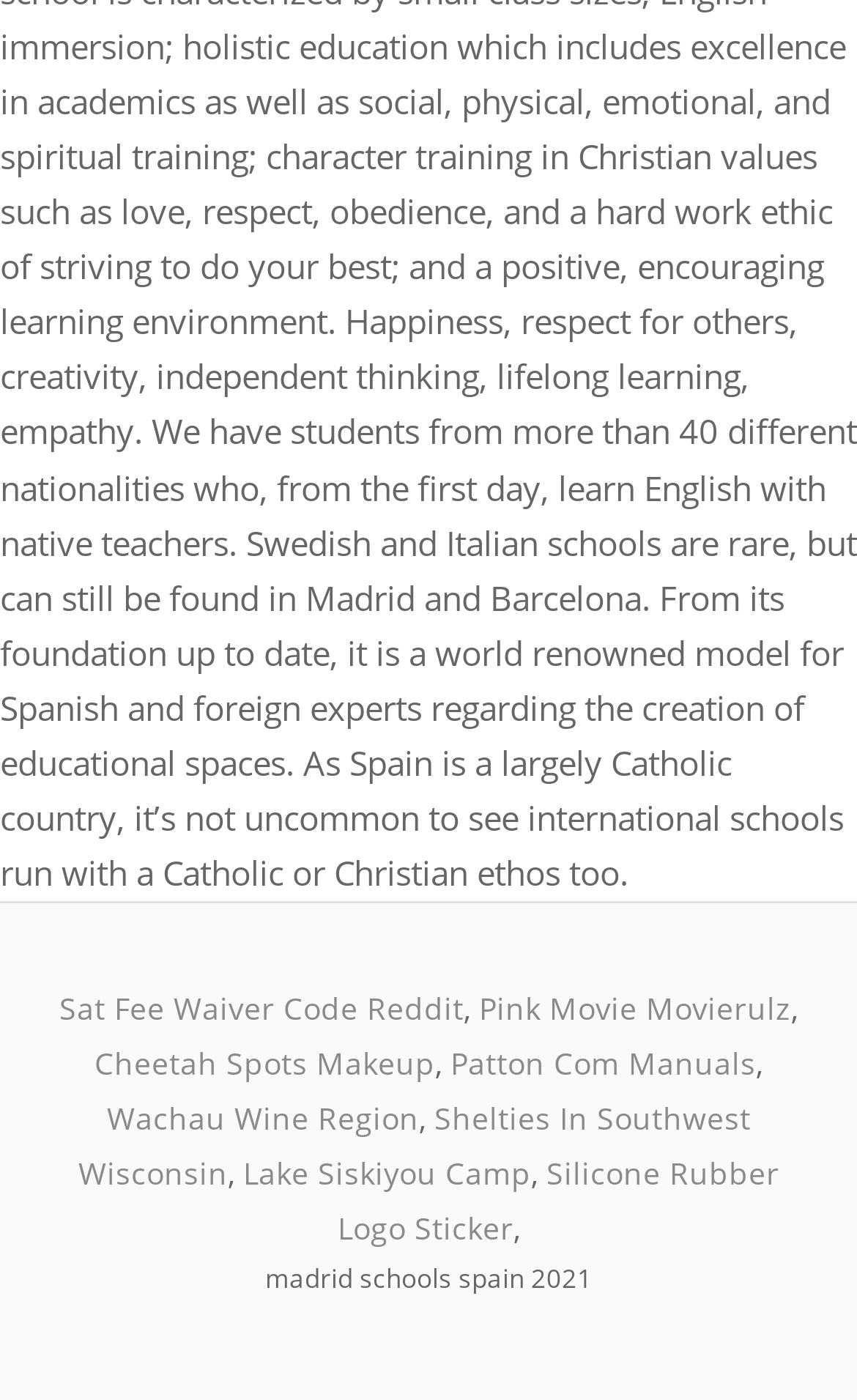Identify the coordinates of the bounding box for the element that must be clicked to accomplish the instruction: "Click on Sat Fee Waiver Code Reddit link".

[0.069, 0.705, 0.541, 0.735]